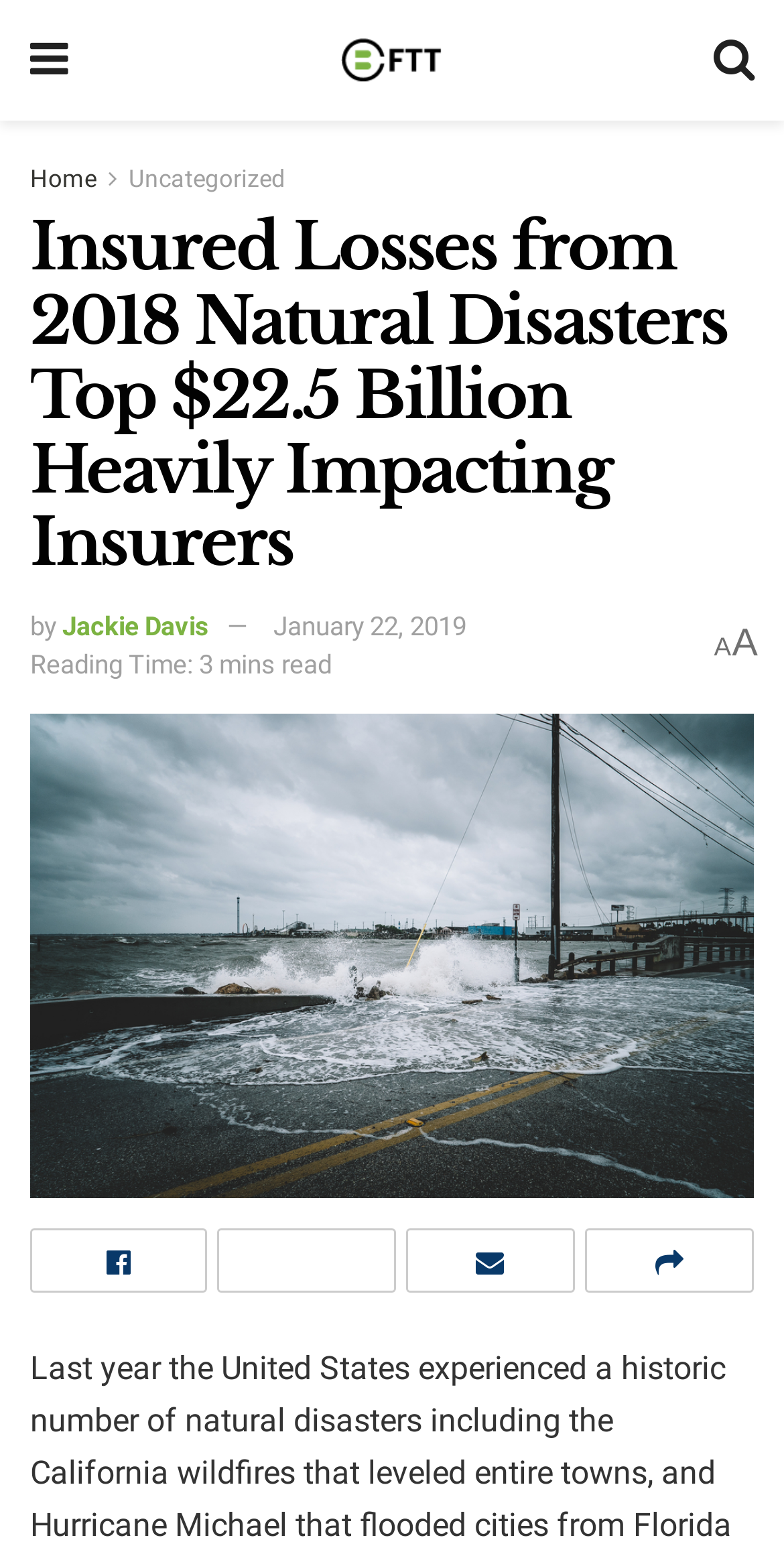Locate the bounding box of the UI element with the following description: "Share on Twitter".

[0.278, 0.791, 0.504, 0.833]